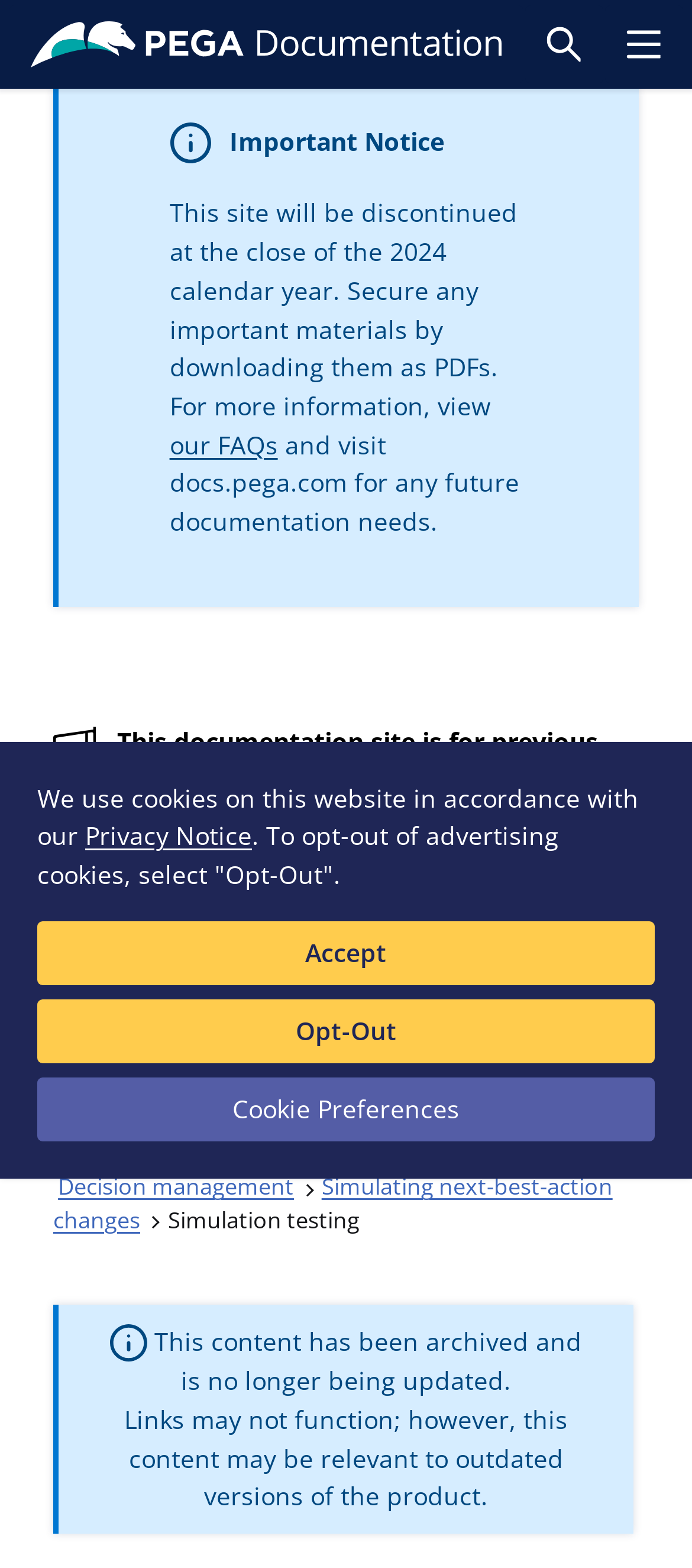Please identify the coordinates of the bounding box for the clickable region that will accomplish this instruction: "Share via link".

None